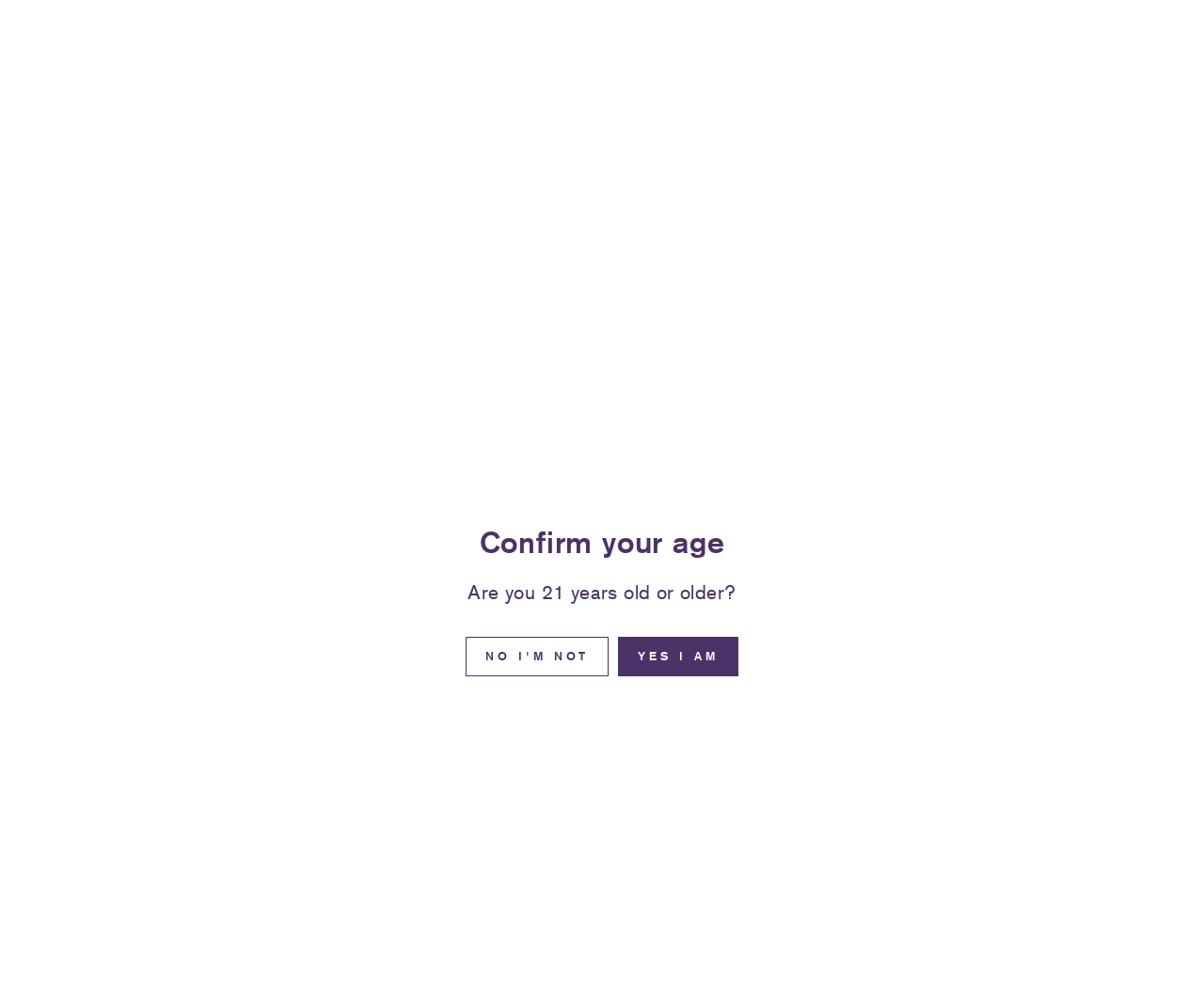From the element description looking for a wine?, predict the bounding box coordinates of the UI element. The coordinates must be specified in the format (top-left x, top-left y, bottom-right x, bottom-right y) and should be within the 0 to 1 range.

[0.706, 0.114, 0.849, 0.155]